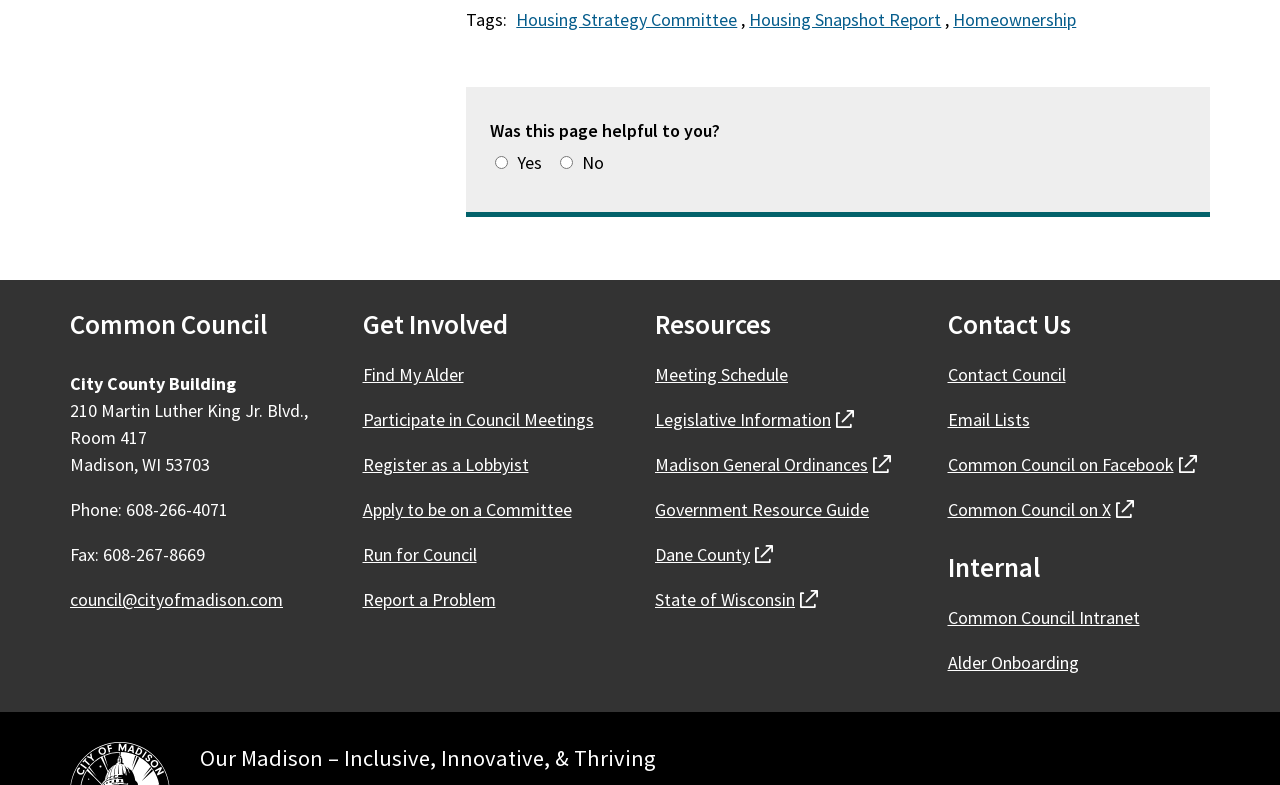Find the bounding box coordinates for the area that must be clicked to perform this action: "Go to Home".

None